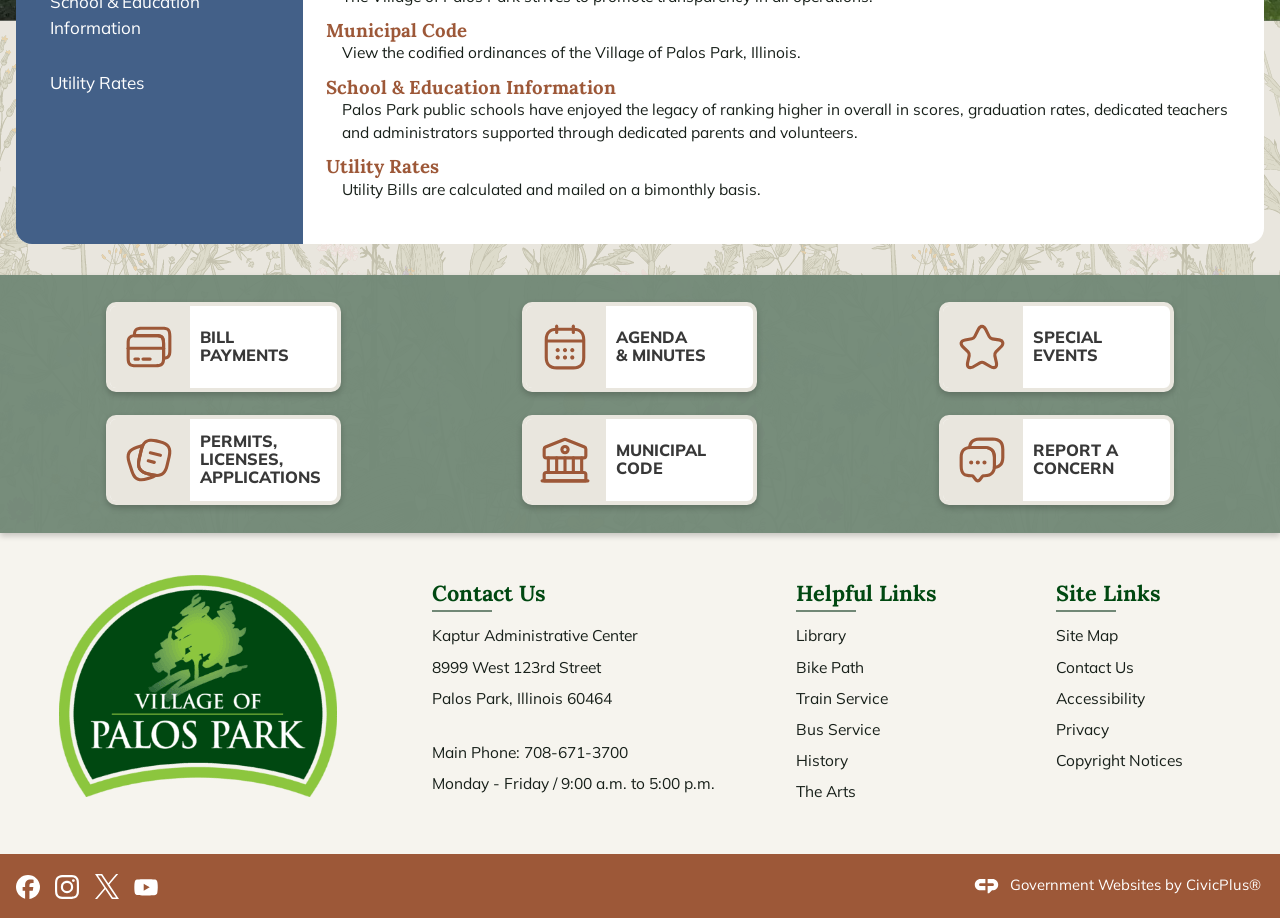Please find the bounding box for the UI element described by: "Report A Concern".

[0.733, 0.452, 0.917, 0.55]